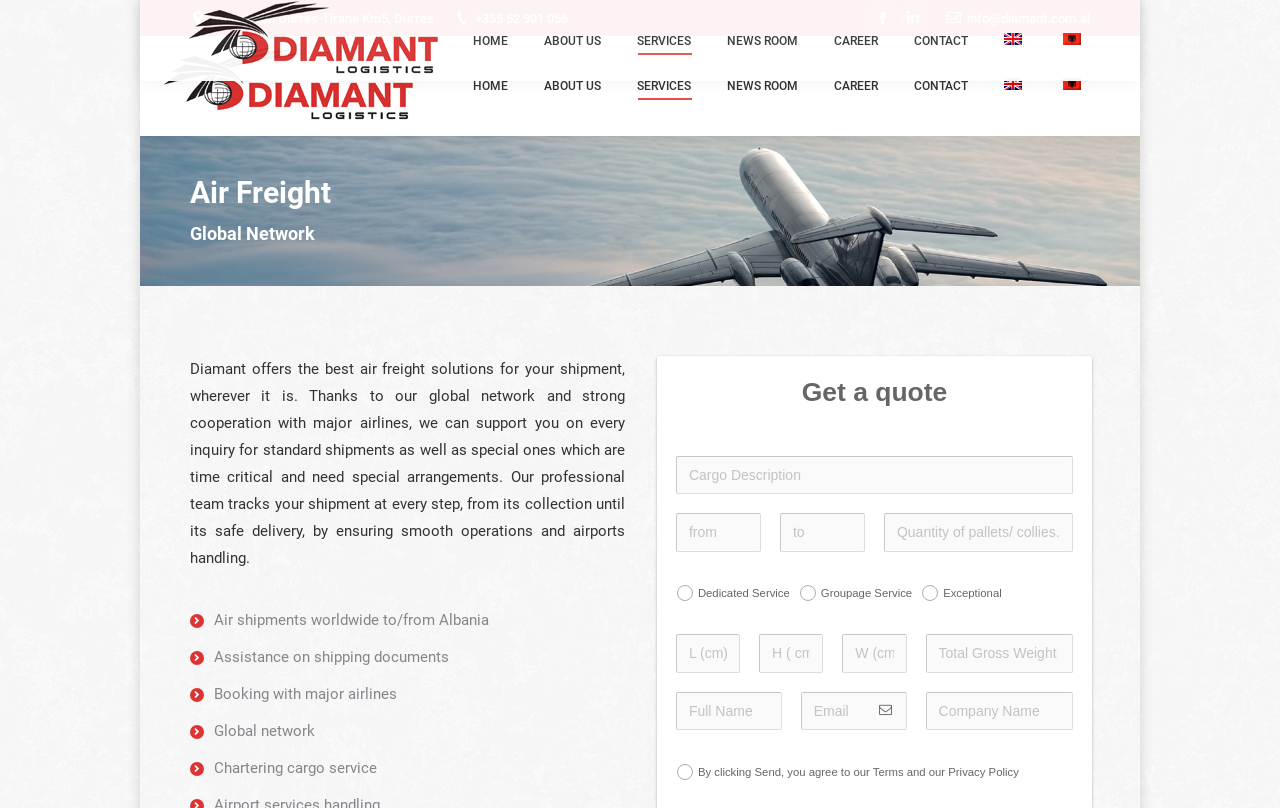Identify the bounding box coordinates for the element you need to click to achieve the following task: "Enter cargo description". Provide the bounding box coordinates as four float numbers between 0 and 1, in the form [left, top, right, bottom].

[0.528, 0.564, 0.838, 0.612]